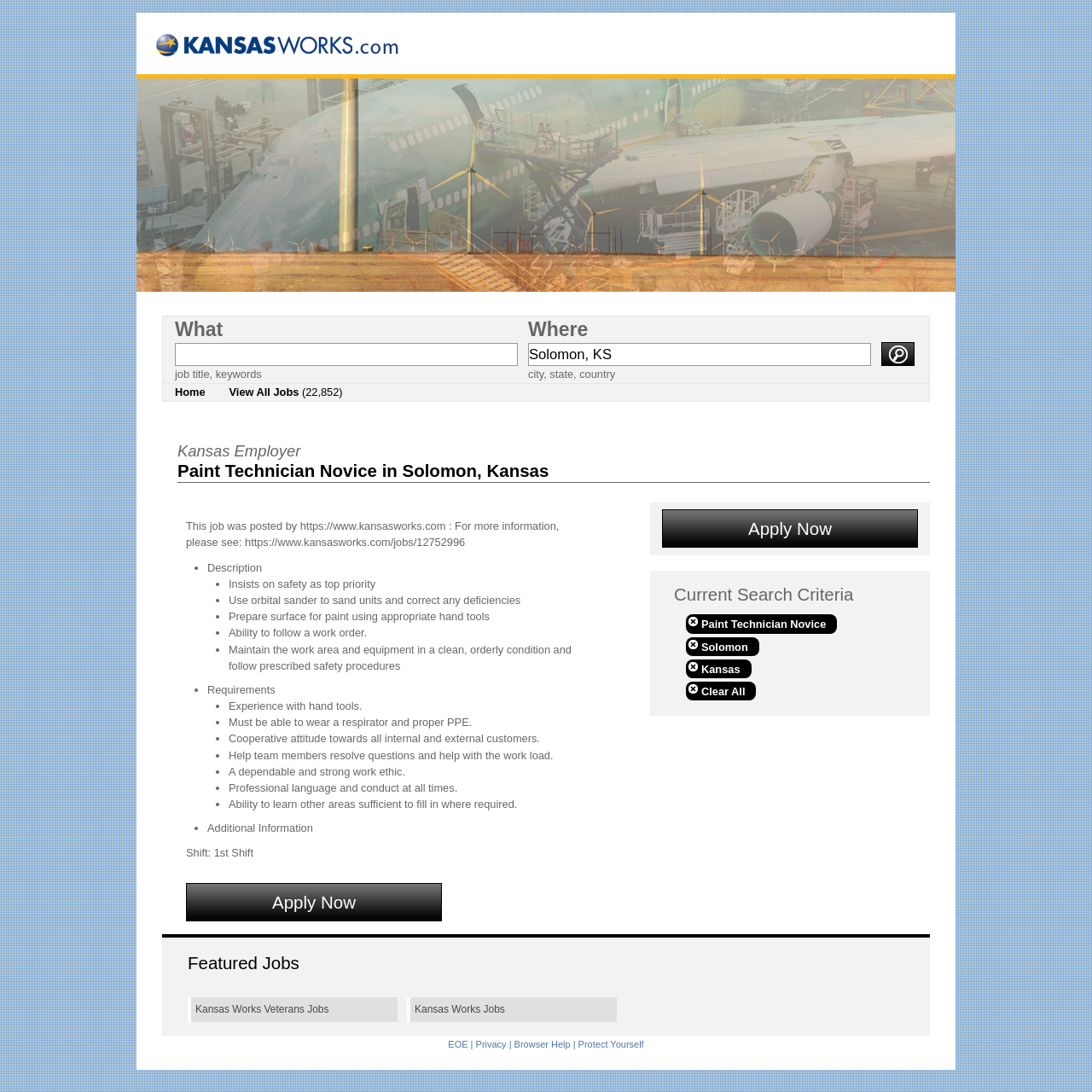How many jobs are available in the current search?
Answer with a single word or short phrase according to what you see in the image.

22,852